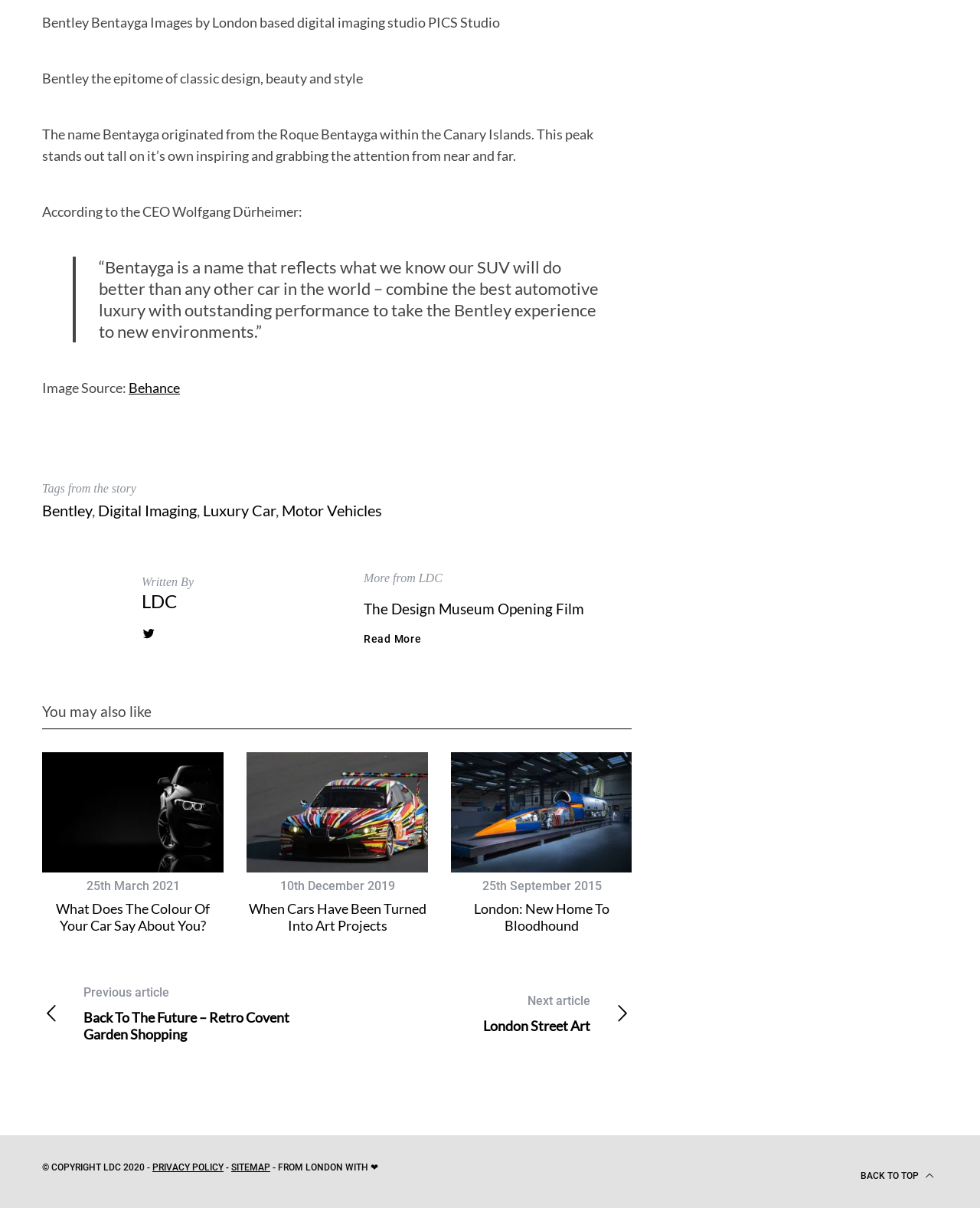Find the bounding box coordinates for the element that must be clicked to complete the instruction: "Read the article about What Does The Colour Of Your Car Say About You?". The coordinates should be four float numbers between 0 and 1, indicated as [left, top, right, bottom].

[0.057, 0.745, 0.214, 0.773]